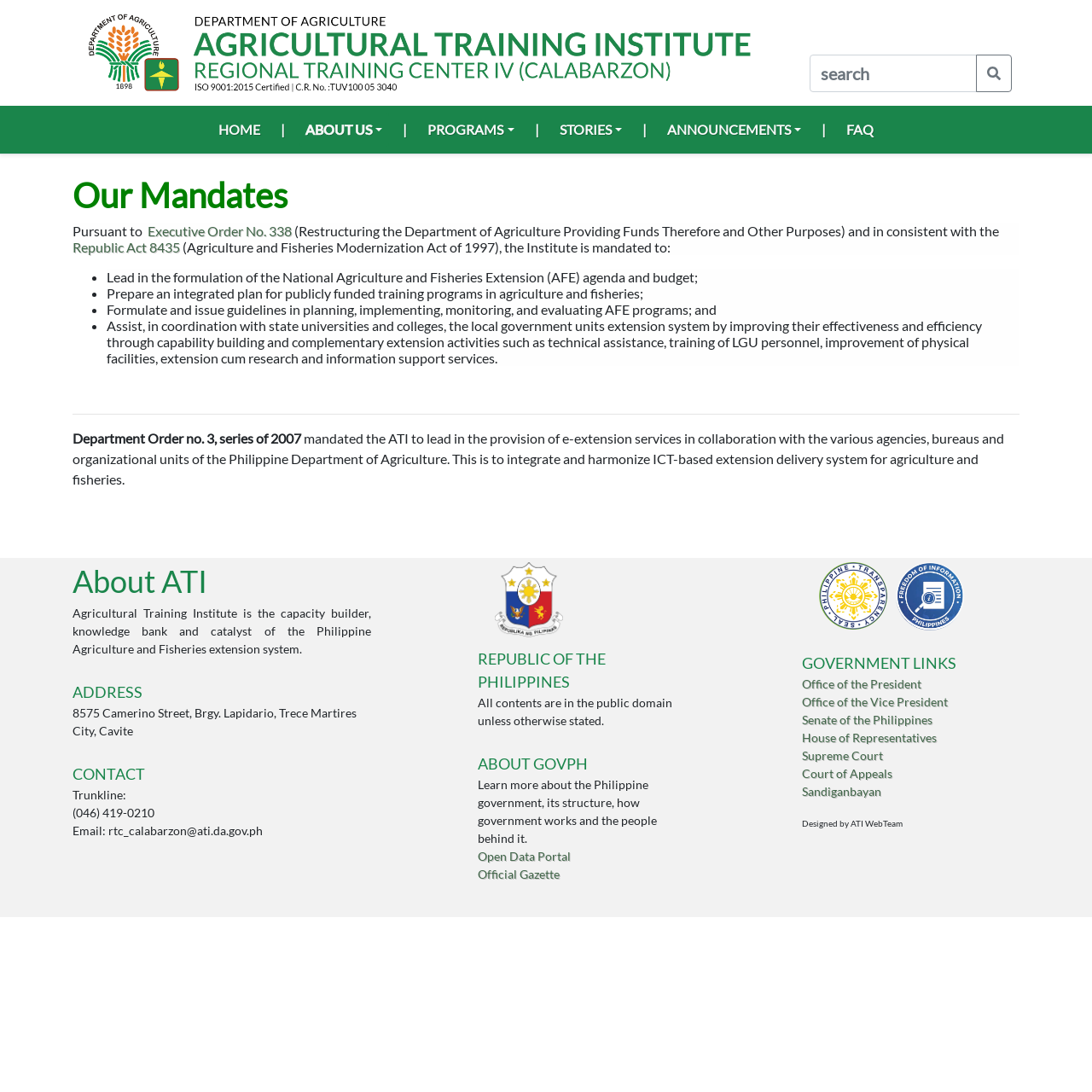Can you specify the bounding box coordinates of the area that needs to be clicked to fulfill the following instruction: "Contact ATI"?

[0.066, 0.721, 0.116, 0.734]